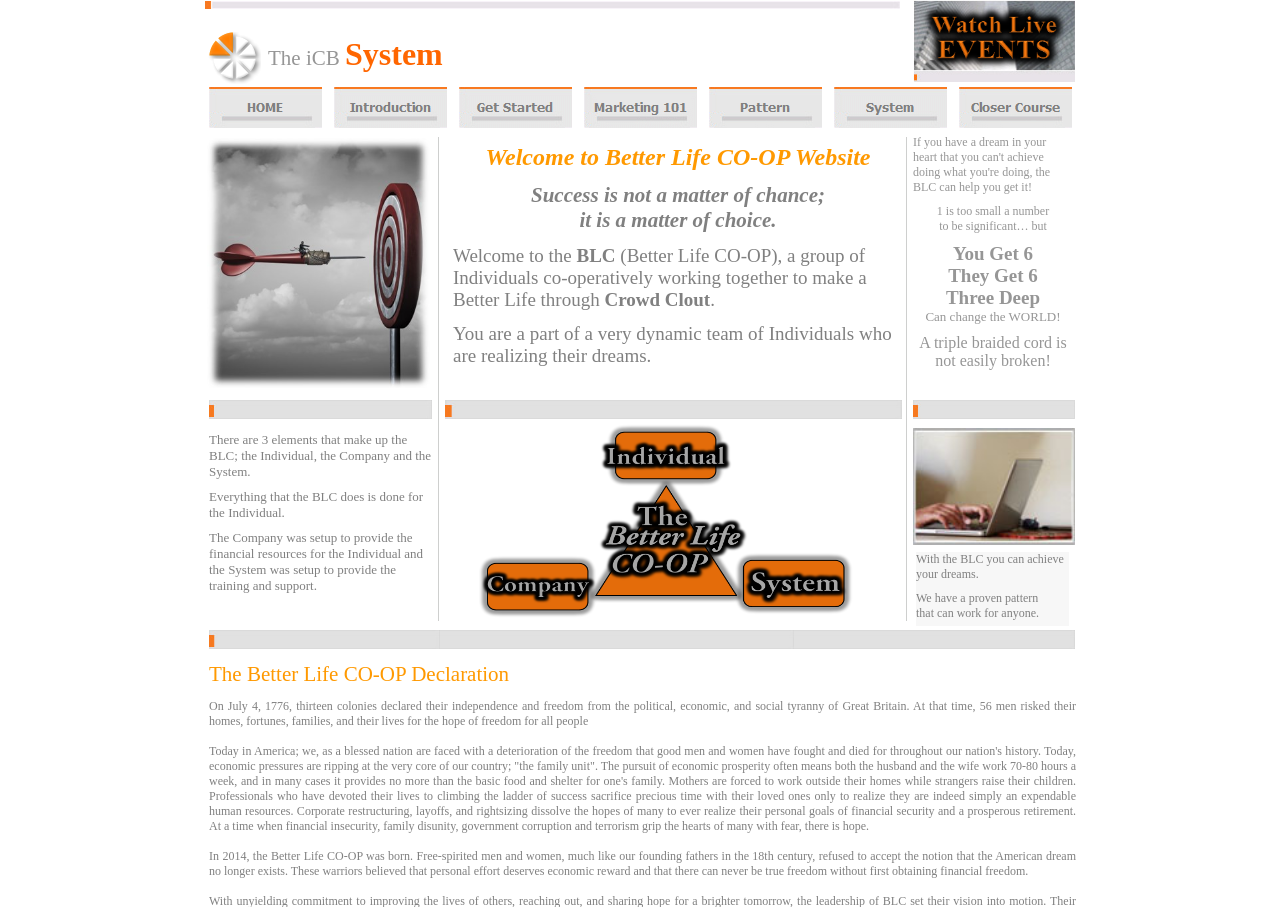Find the bounding box coordinates for the area that must be clicked to perform this action: "Discover the iCB".

[0.209, 0.051, 0.27, 0.077]